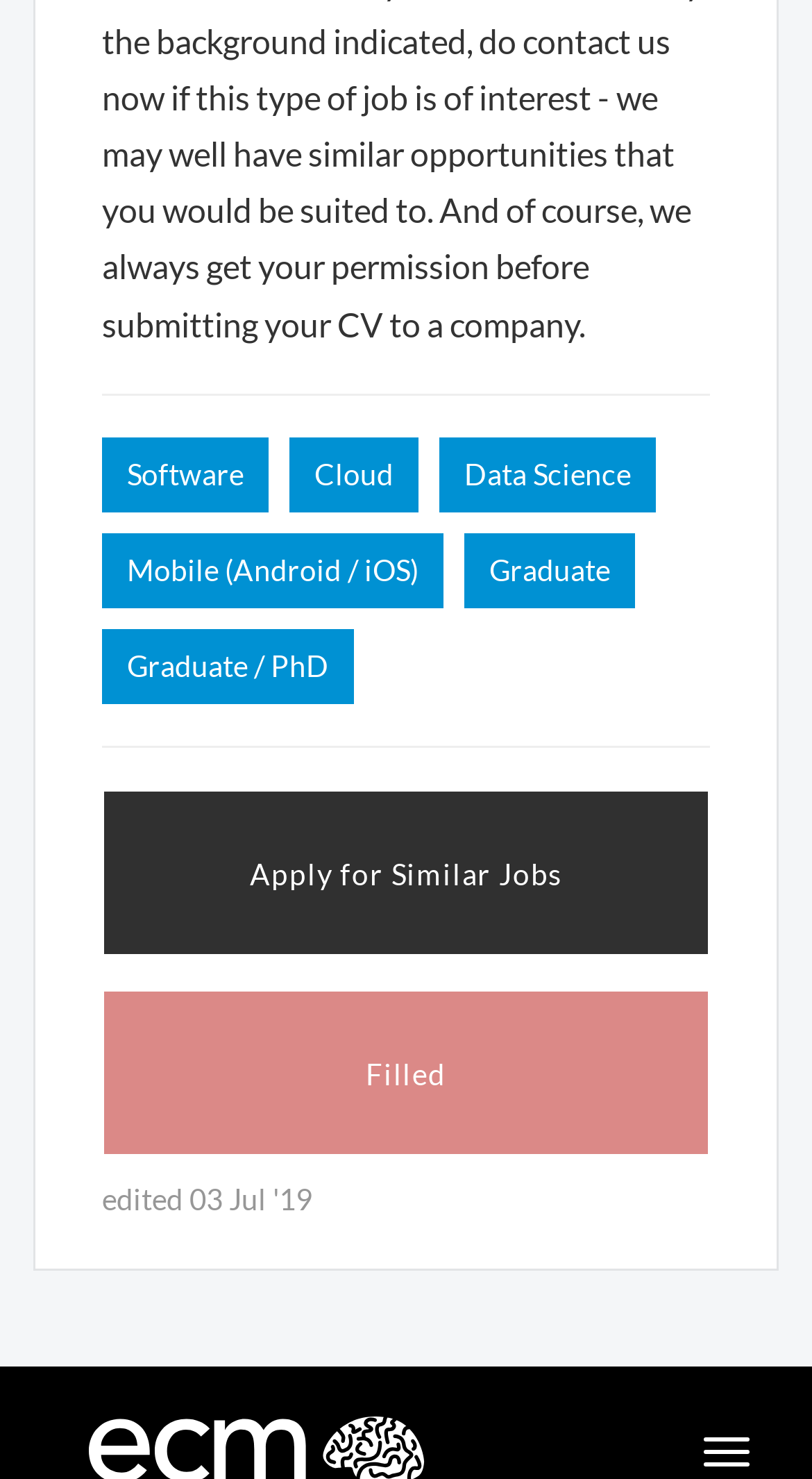Highlight the bounding box coordinates of the element that should be clicked to carry out the following instruction: "Click on Data Science". The coordinates must be given as four float numbers ranging from 0 to 1, i.e., [left, top, right, bottom].

[0.541, 0.295, 0.808, 0.346]